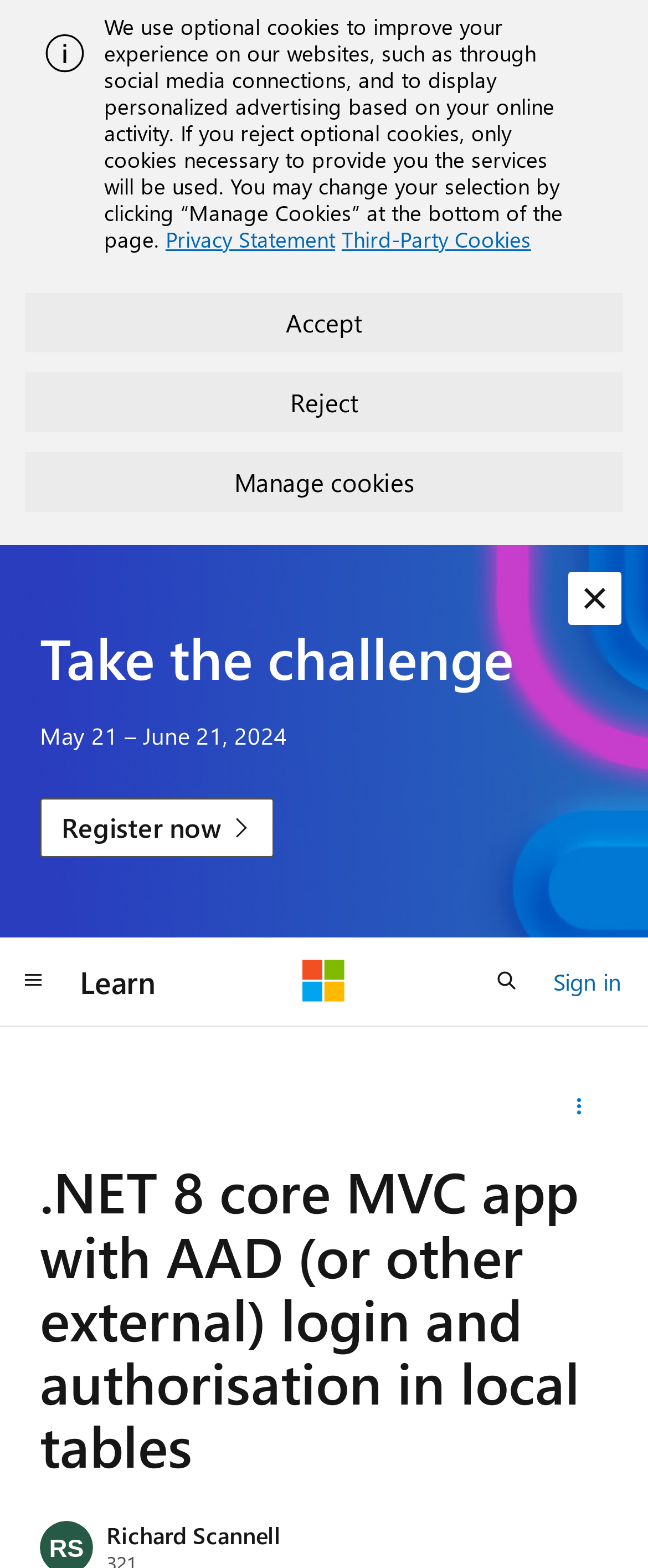Find and specify the bounding box coordinates that correspond to the clickable region for the instruction: "Sign in".

[0.854, 0.612, 0.959, 0.639]